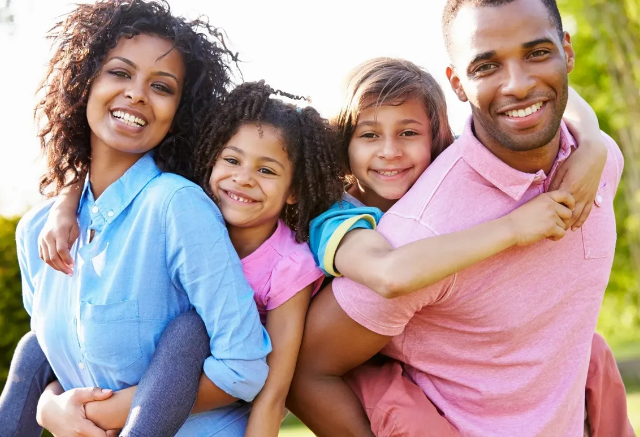What is the environment like in the image?
Please provide a single word or phrase answer based on the image.

Lush green